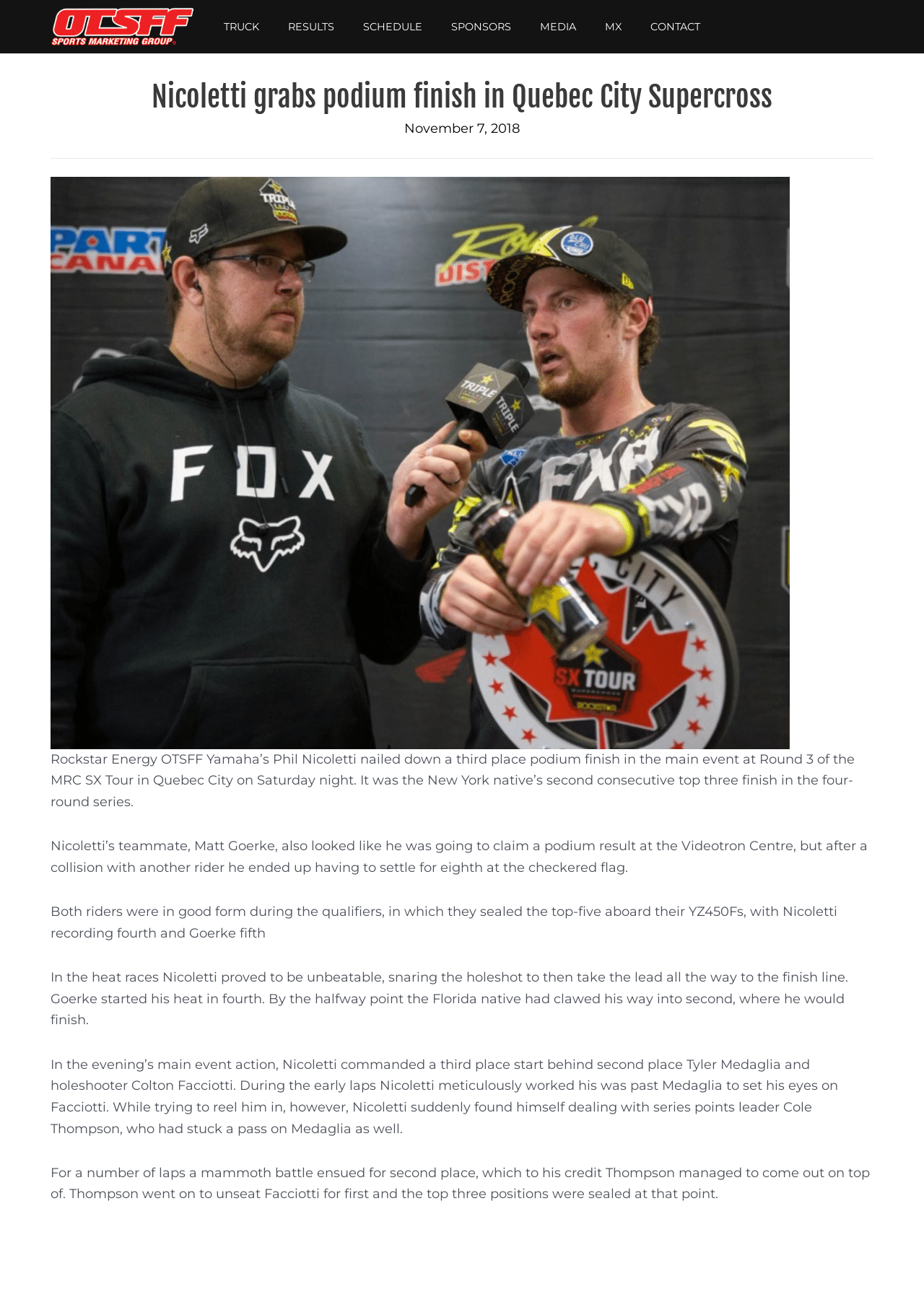Locate the bounding box of the UI element defined by this description: "November 7, 2018". The coordinates should be given as four float numbers between 0 and 1, formatted as [left, top, right, bottom].

[0.438, 0.091, 0.562, 0.108]